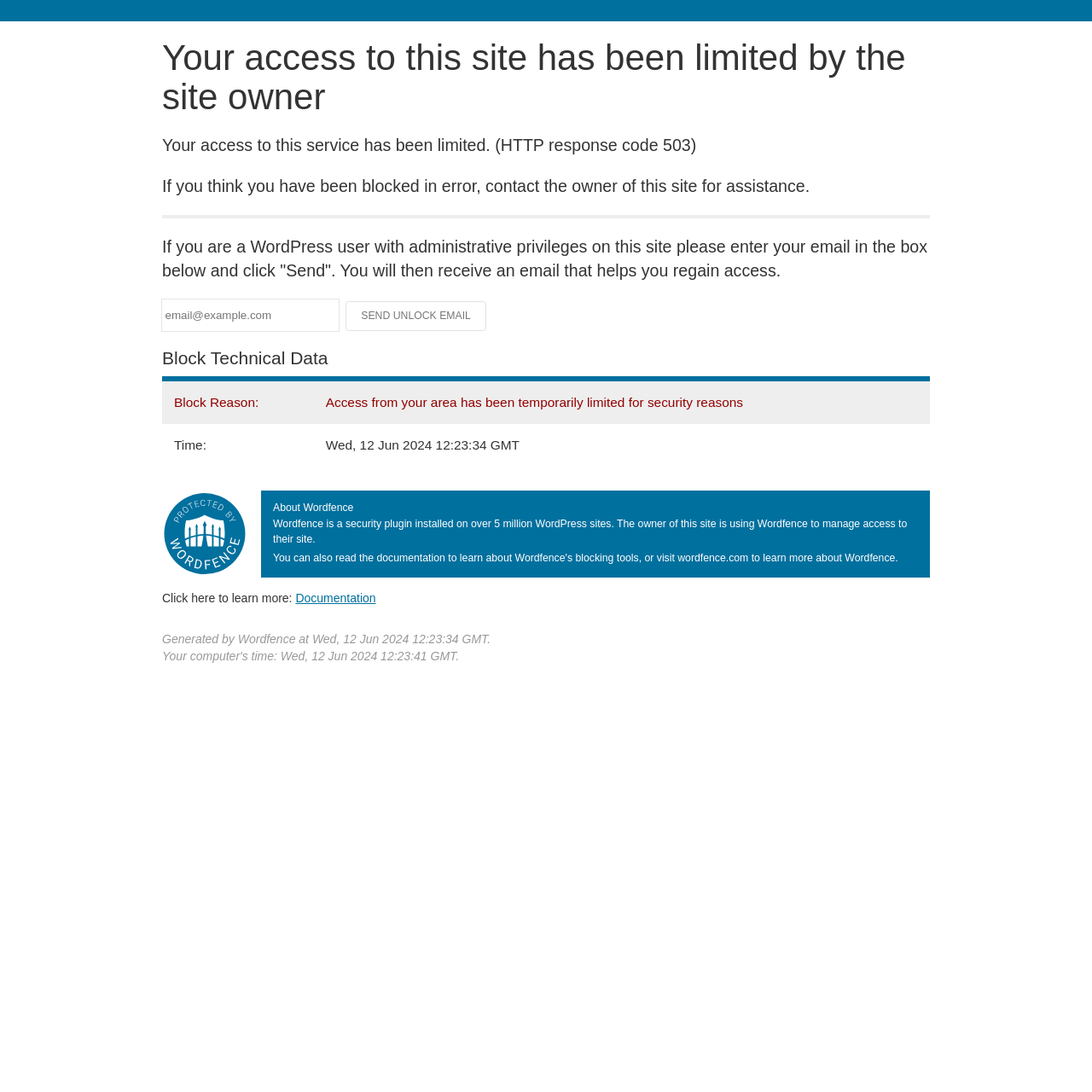Please determine the bounding box of the UI element that matches this description: name="email" placeholder="email@example.com". The coordinates should be given as (top-left x, top-left y, bottom-right x, bottom-right y), with all values between 0 and 1.

[0.148, 0.274, 0.31, 0.303]